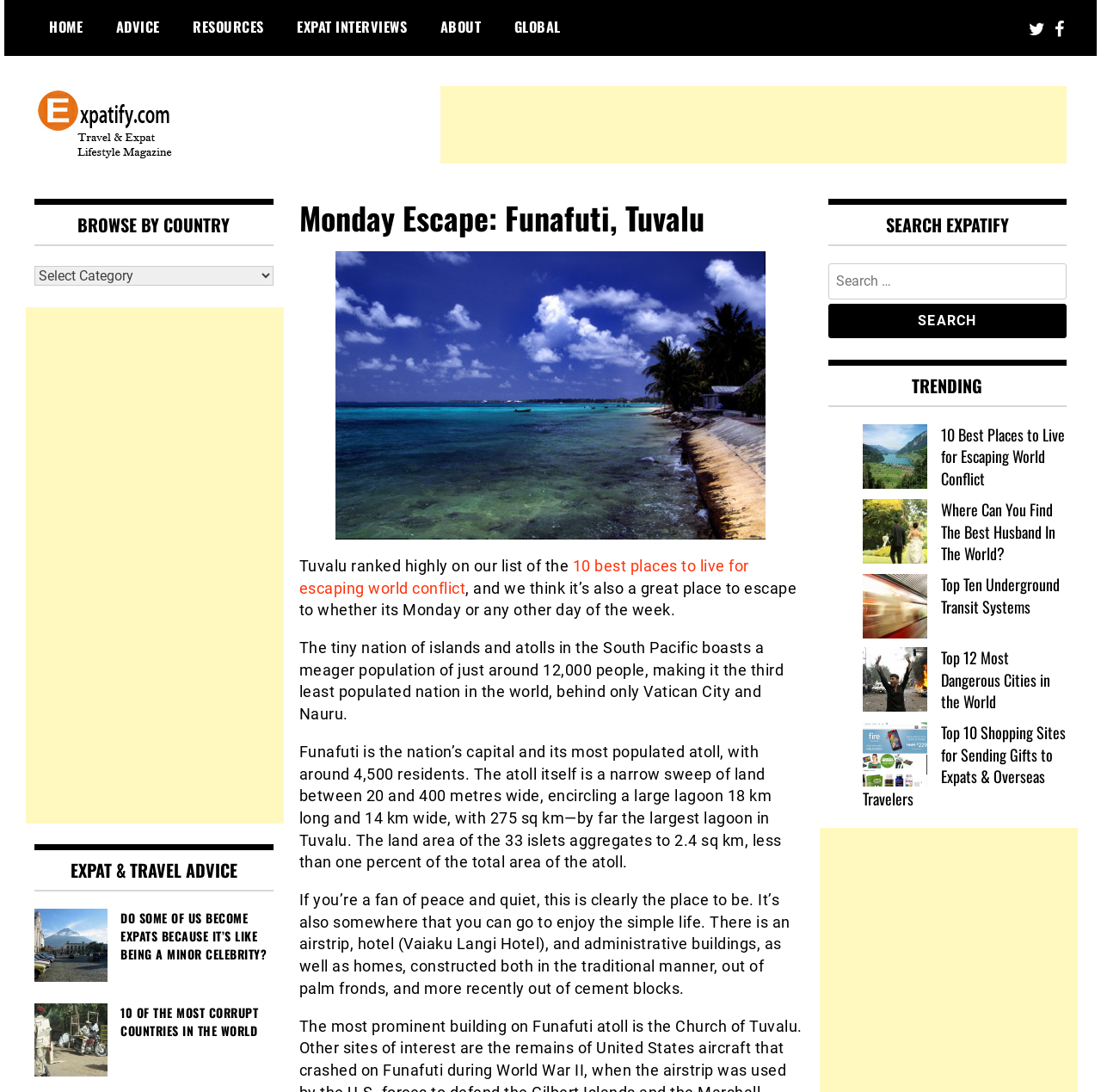Respond to the question below with a single word or phrase:
What type of lifestyle can one expect in Tuvalu?

peaceful and simple